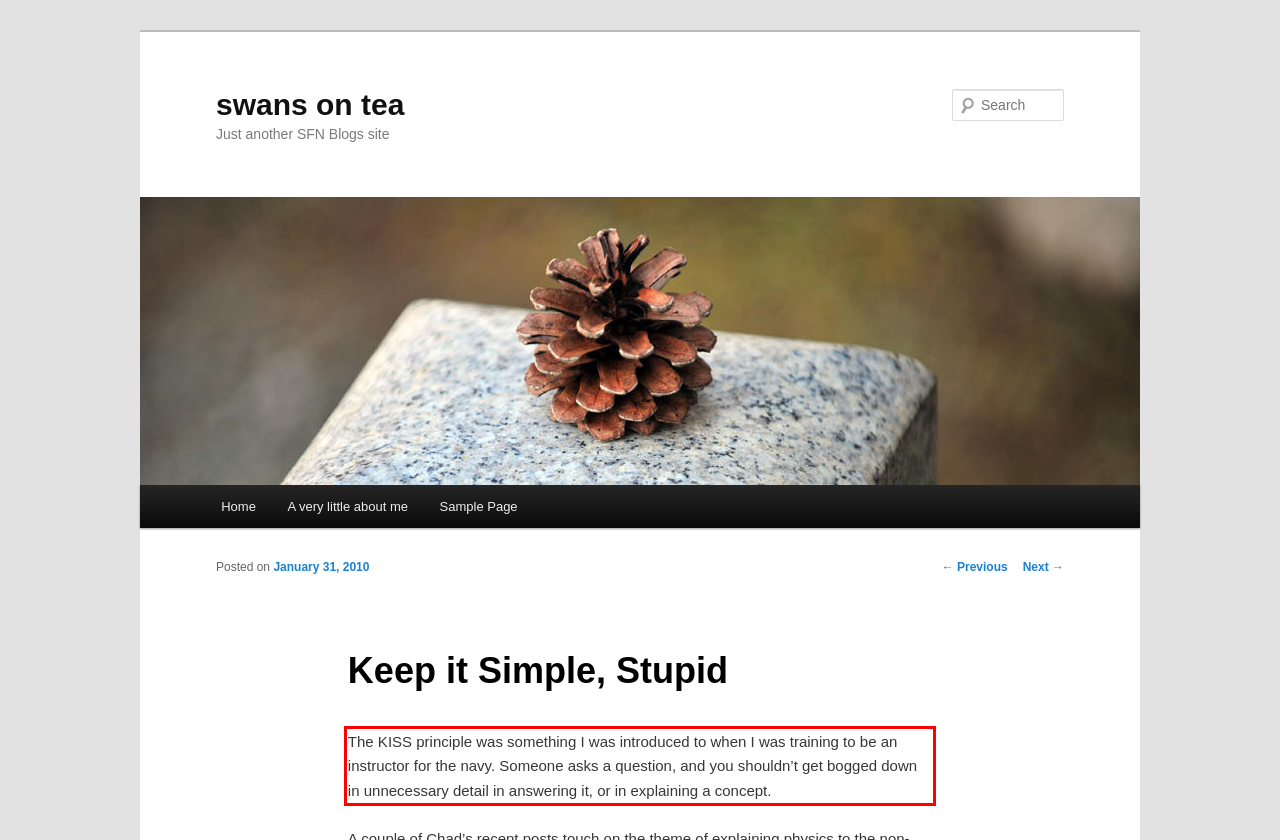You are provided with a screenshot of a webpage that includes a red bounding box. Extract and generate the text content found within the red bounding box.

The KISS principle was something I was introduced to when I was training to be an instructor for the navy. Someone asks a question, and you shouldn’t get bogged down in unnecessary detail in answering it, or in explaining a concept.